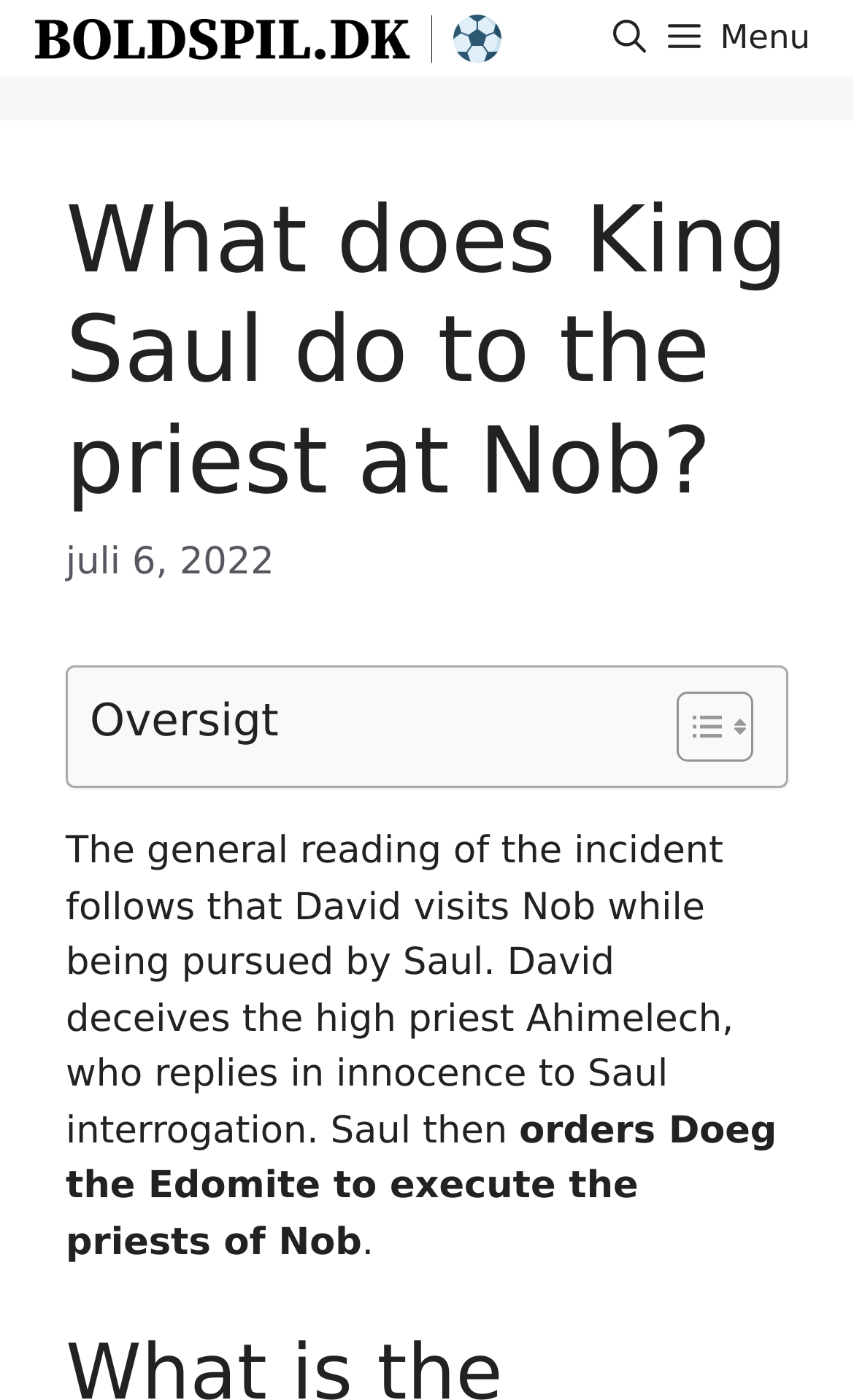What is the main title displayed on this webpage?

What does King Saul do to the priest at Nob?